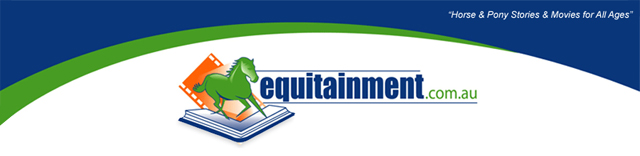Offer a detailed explanation of the image.

The image features the logo of "Equitainment," a brand dedicated to horse and pony-themed entertainment. The design prominently includes a stylized green horse, symbolizing the brand's focus on equine stories and adventures. The logo is set against a vibrant blue background complemented by a flowing green arc, reflecting a lively and dynamic essence. Below the horse illustration, the name "equitainment.com.au" is displayed in bold letters, indicating the website's Australian origin. The tagline "*Horse & Pony Stories & Movies for All Ages*" suggests that the brand caters to a diverse audience, providing engaging content suitable for all age groups.